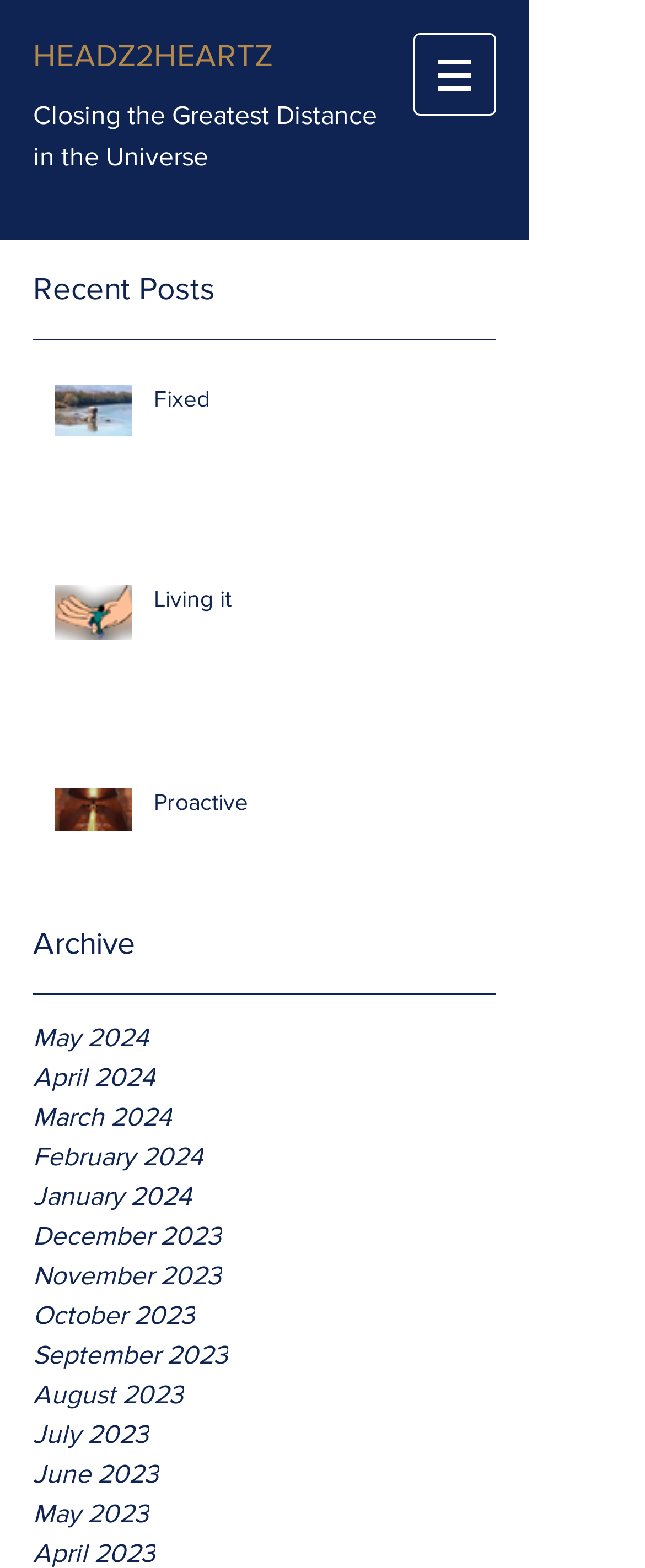Determine the coordinates of the bounding box that should be clicked to complete the instruction: "Read about PS5 exclusive games". The coordinates should be represented by four float numbers between 0 and 1: [left, top, right, bottom].

None